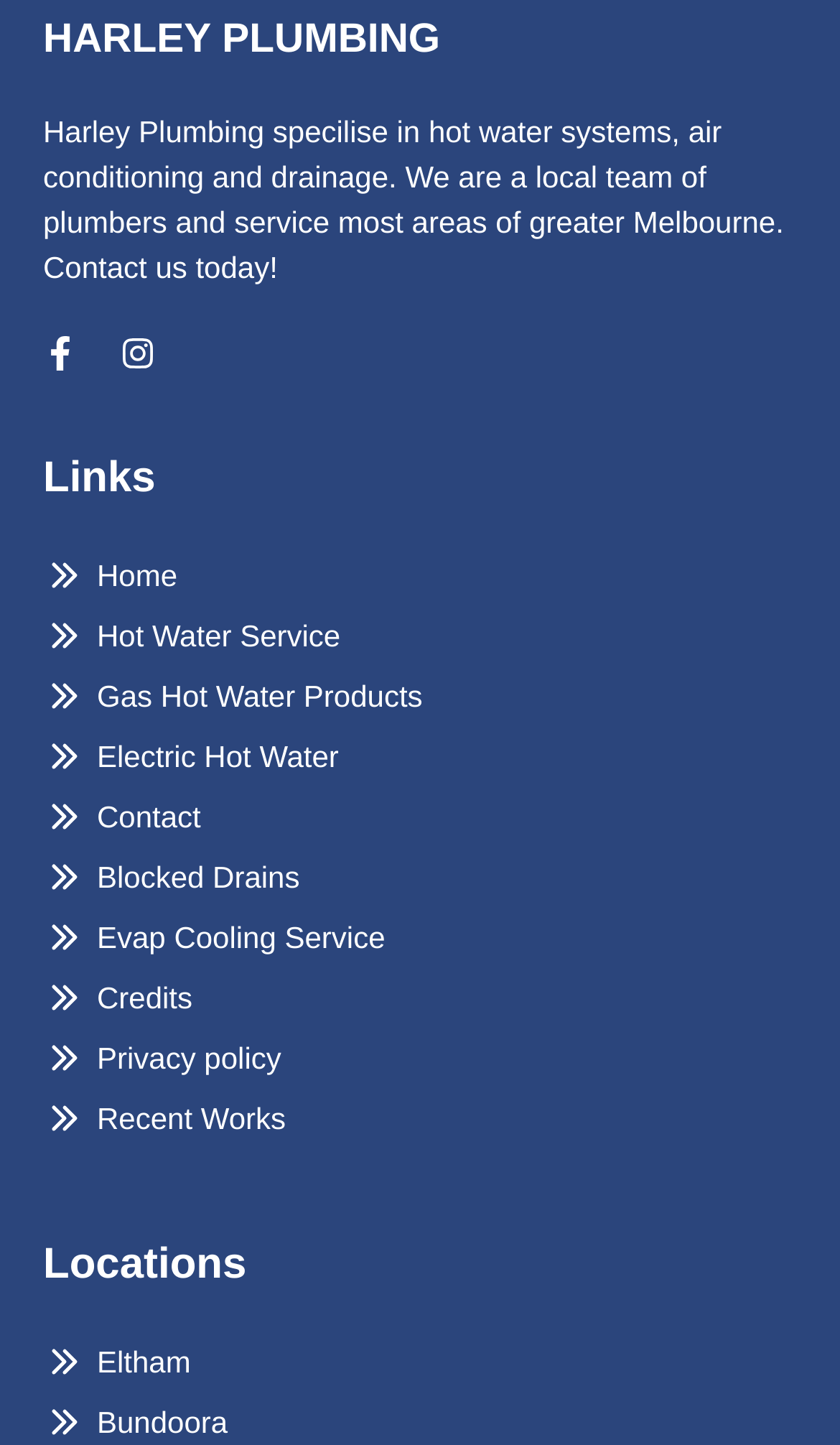Please determine the bounding box coordinates of the clickable area required to carry out the following instruction: "Check Privacy Policy". The coordinates must be four float numbers between 0 and 1, represented as [left, top, right, bottom].

None